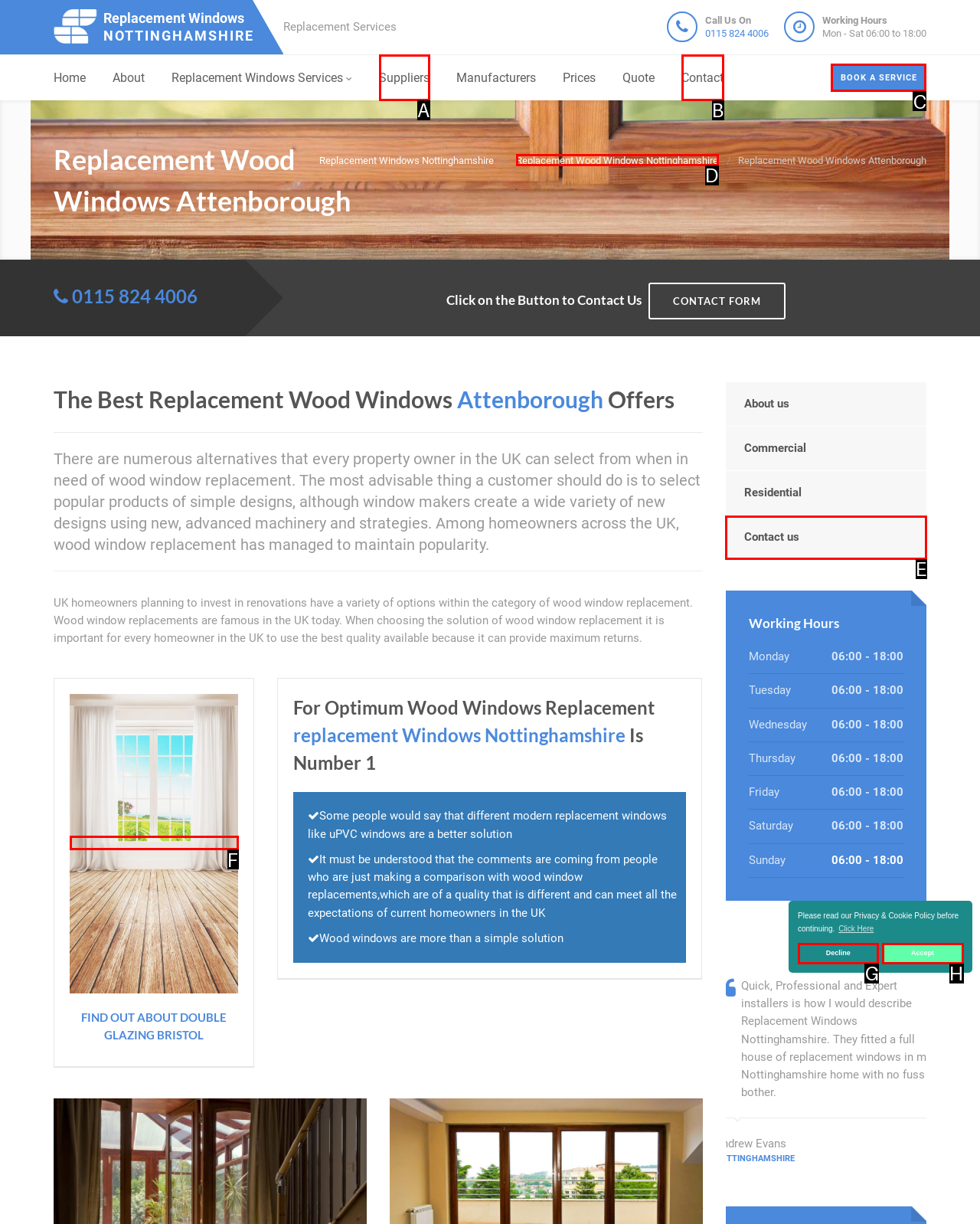Identify the letter of the UI element you should interact with to perform the task: Click on the BOOK A SERVICE button
Reply with the appropriate letter of the option.

C